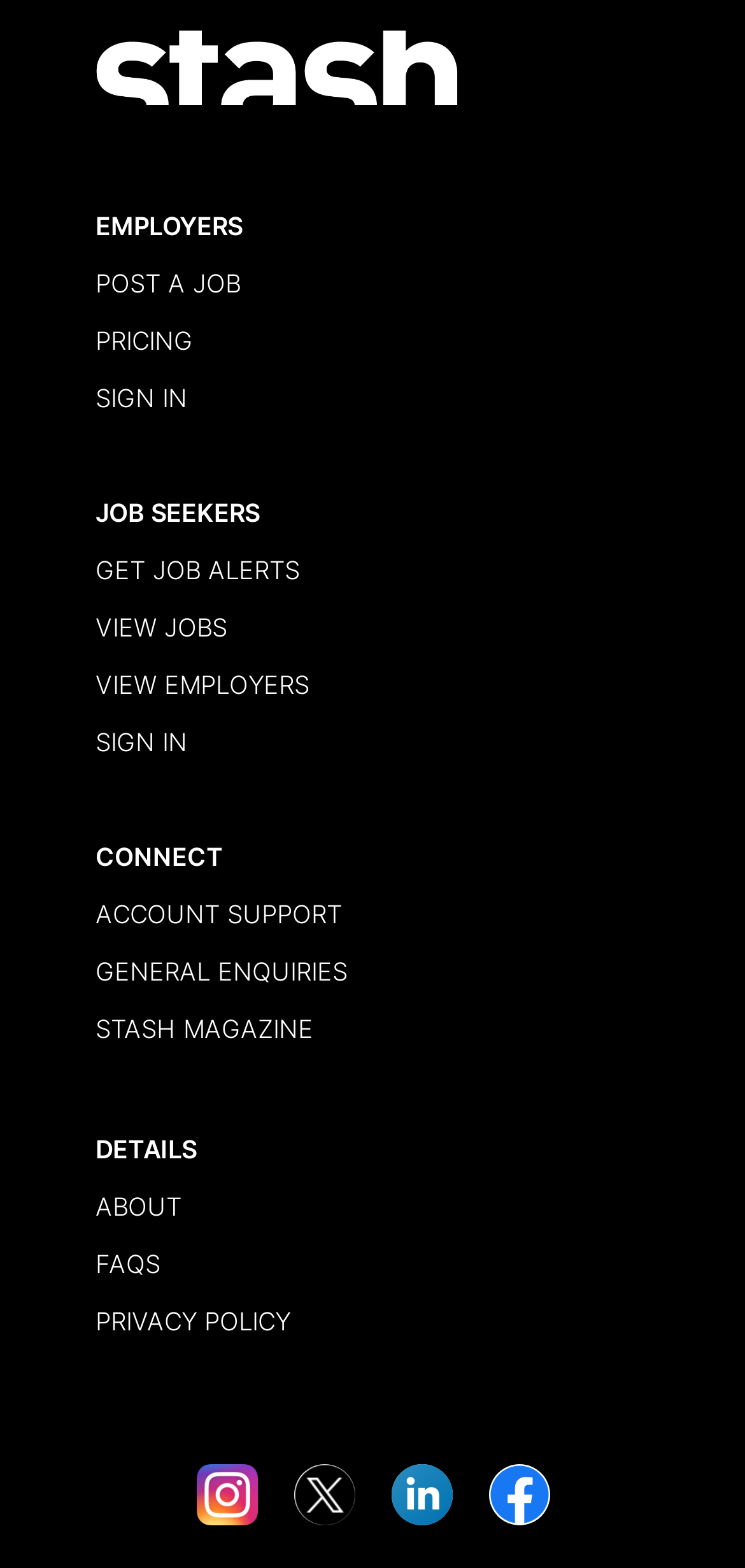Please provide a one-word or short phrase answer to the question:
What is the text of the second static text element?

EMPLOYERS